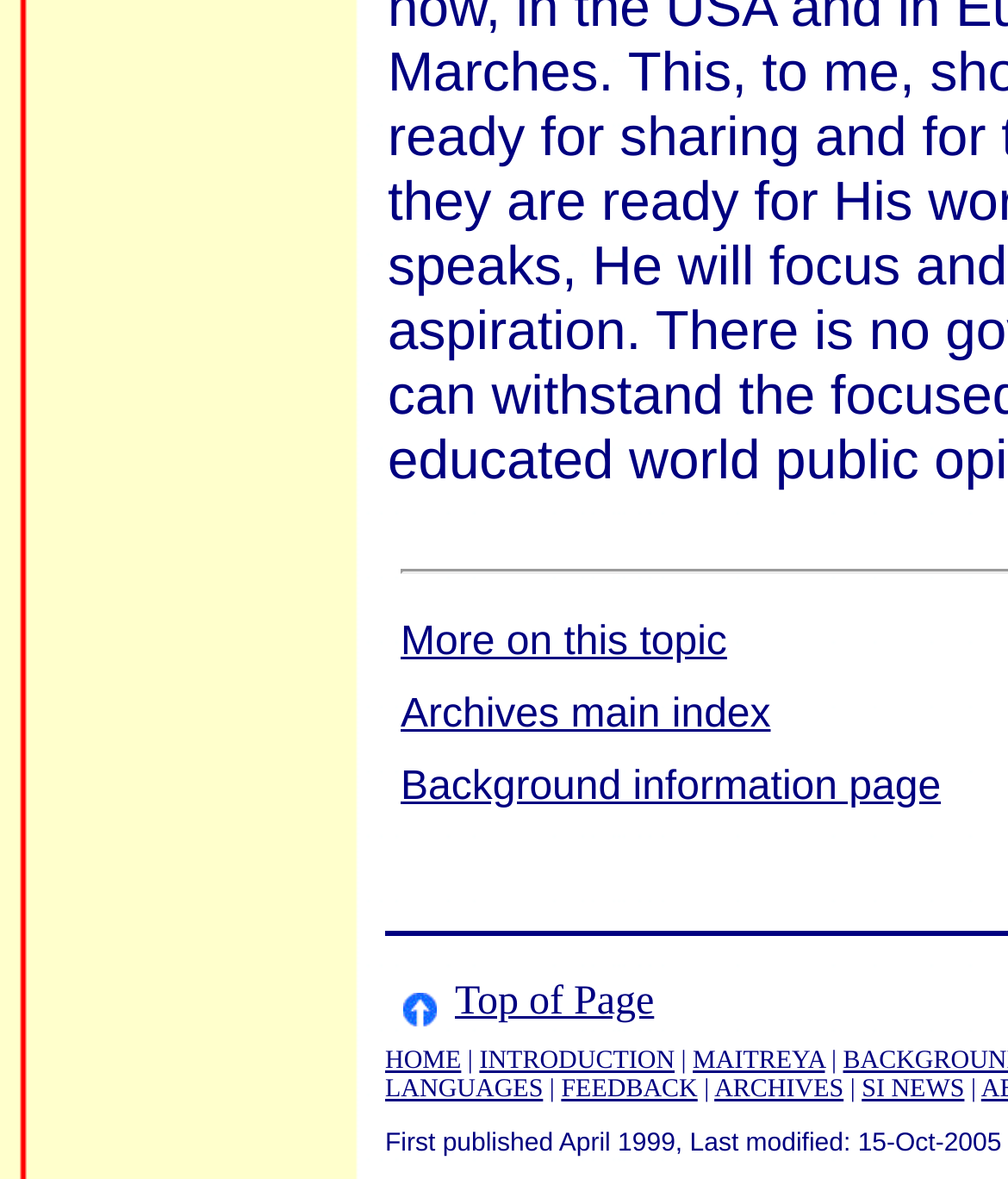What is the last link in the table? Based on the image, give a response in one word or a short phrase.

SI NEWS